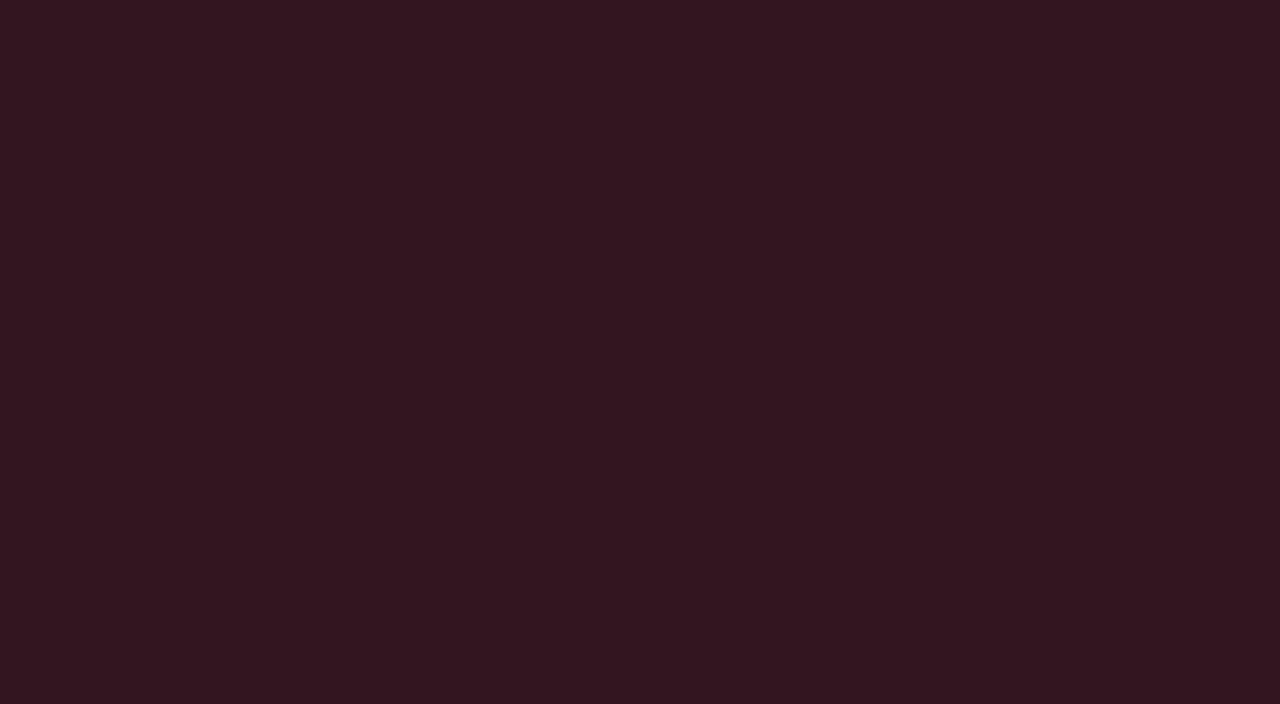Determine the bounding box coordinates of the clickable region to follow the instruction: "Read more about The Carpets of Nepal | Part II".

[0.544, 0.138, 0.894, 0.194]